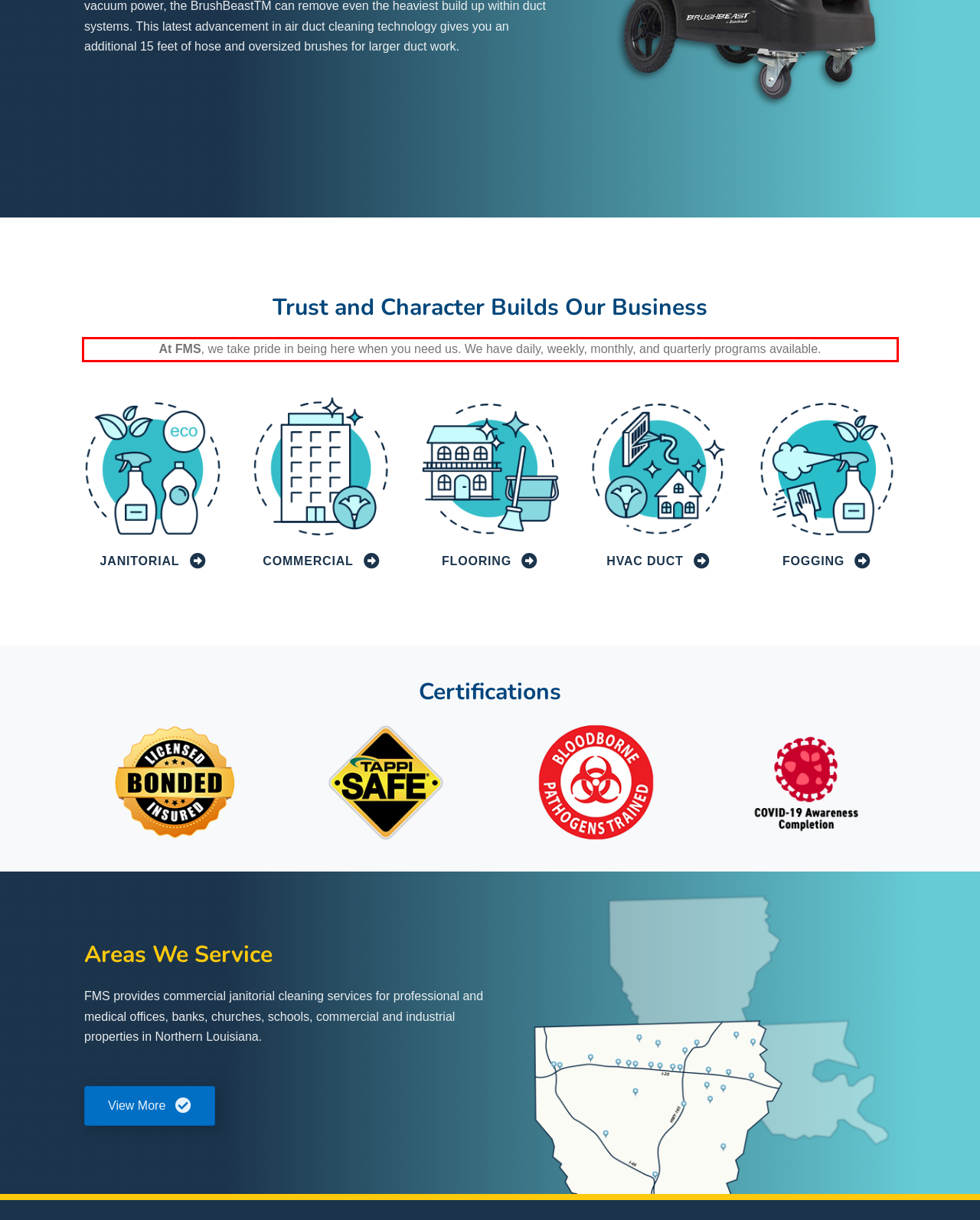From the screenshot of the webpage, locate the red bounding box and extract the text contained within that area.

At FMS, we take pride in being here when you need us. We have daily, weekly, monthly, and quarterly programs available.